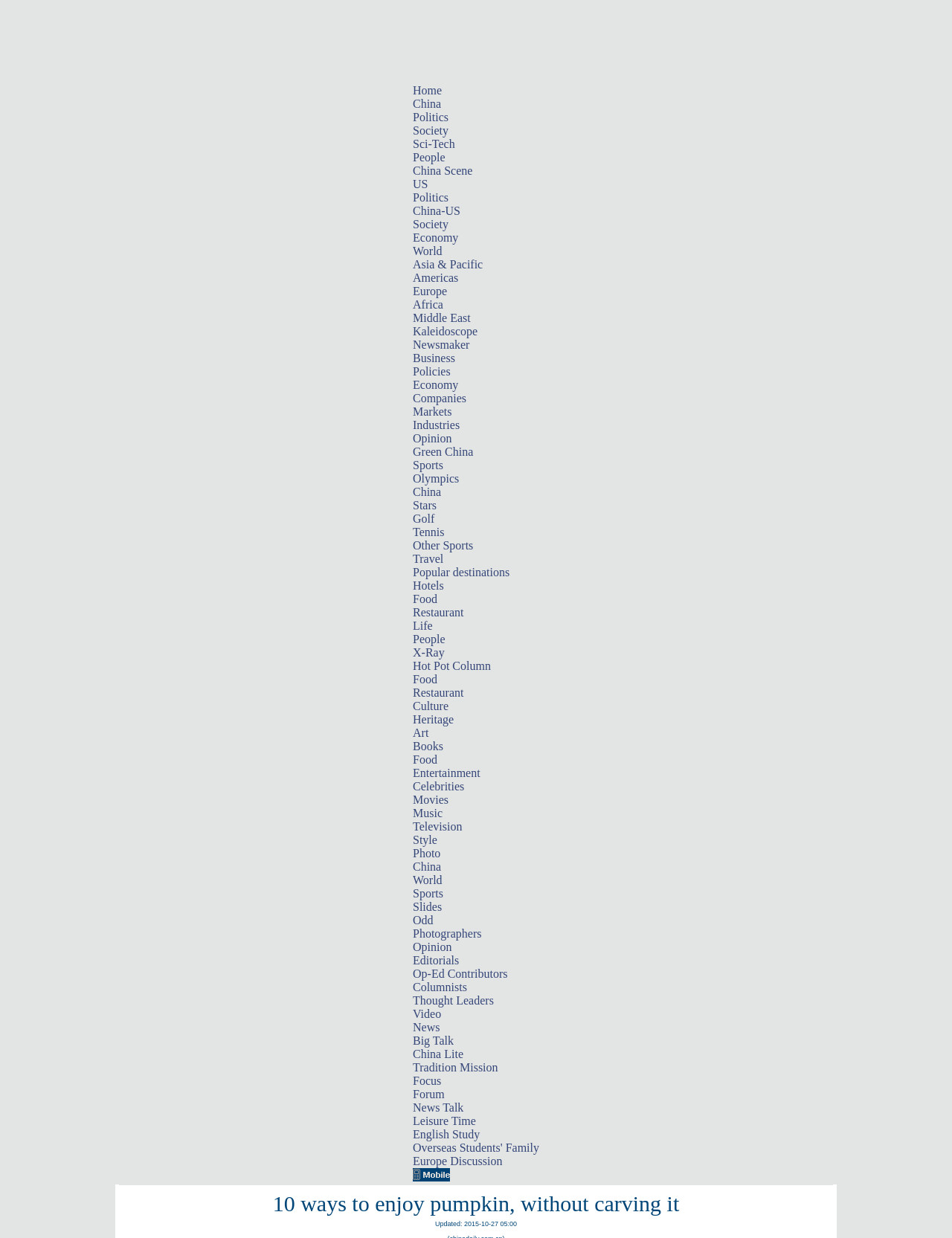Please find the bounding box coordinates of the element's region to be clicked to carry out this instruction: "Click on the Business link".

[0.434, 0.284, 0.478, 0.294]